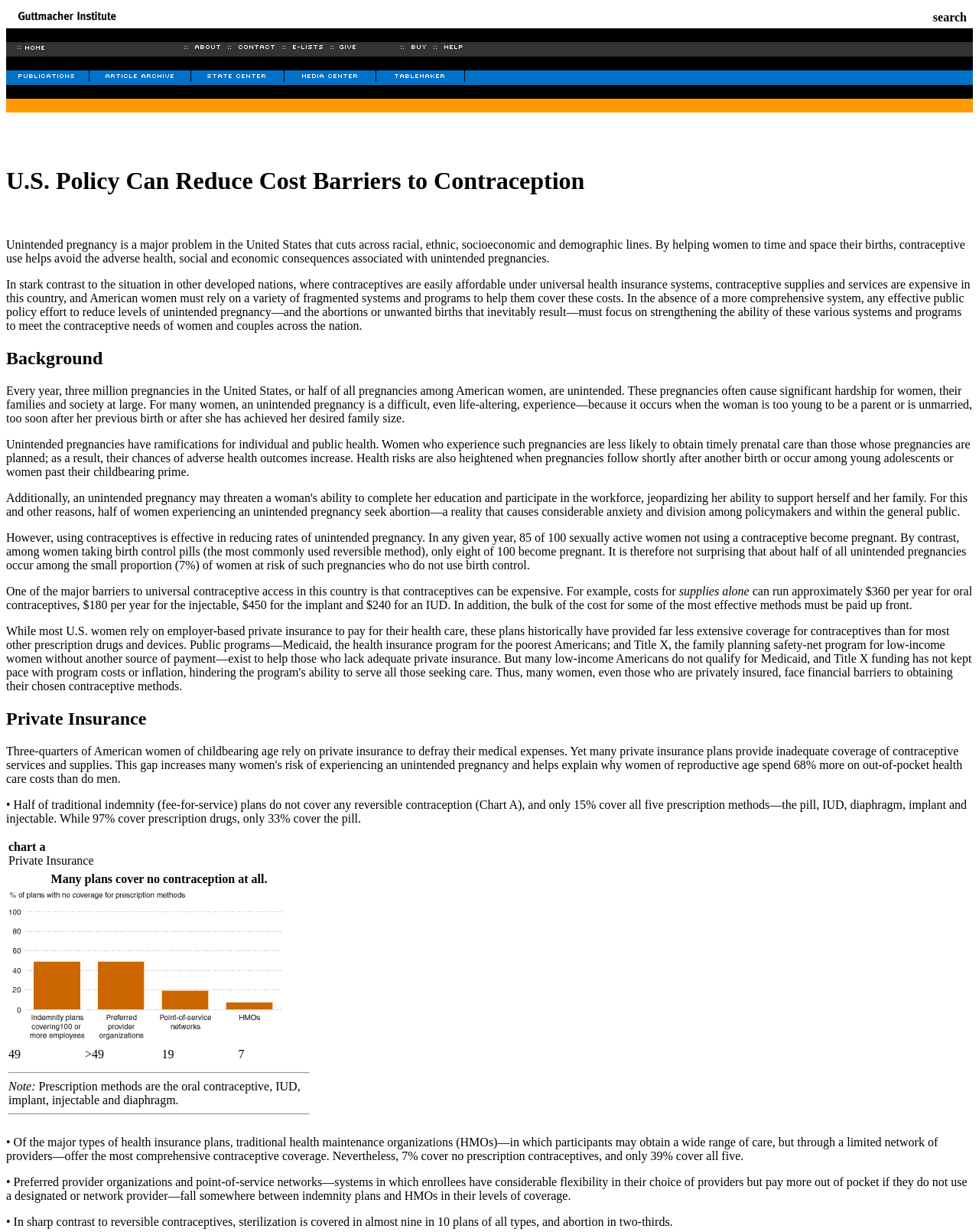Please reply to the following question with a single word or a short phrase:
What is the topic of the article?

Unintended pregnancy